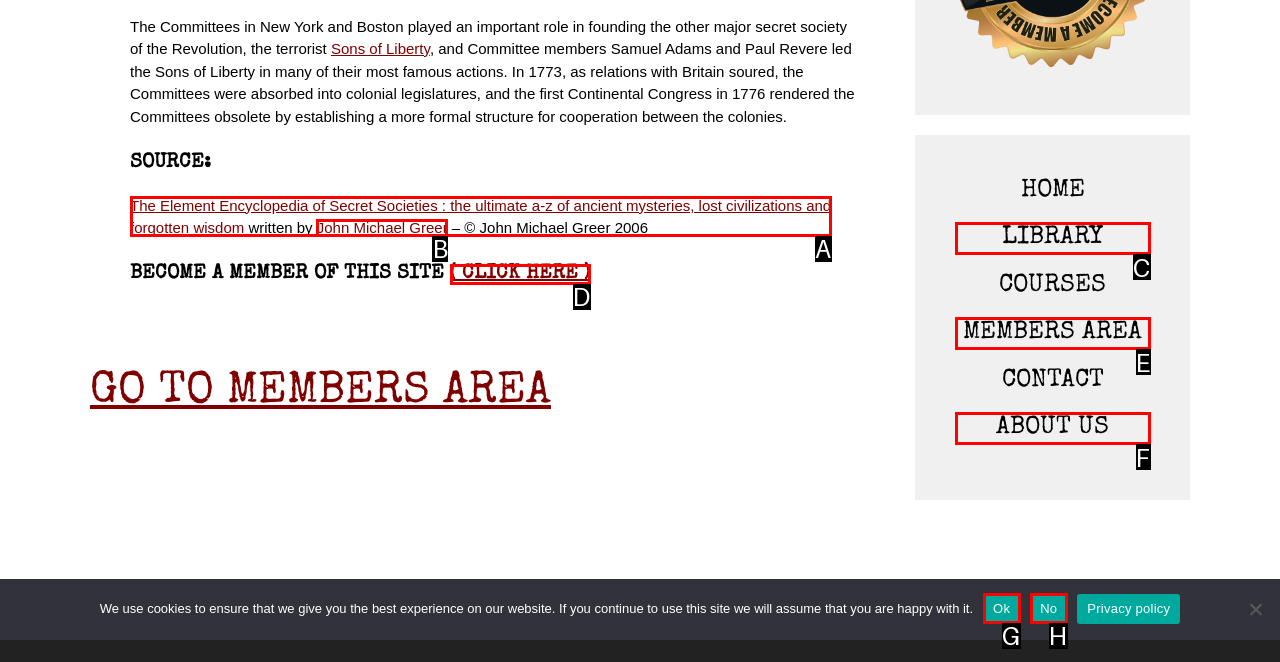Match the element description to one of the options: MEMBERS AREA
Respond with the corresponding option's letter.

E